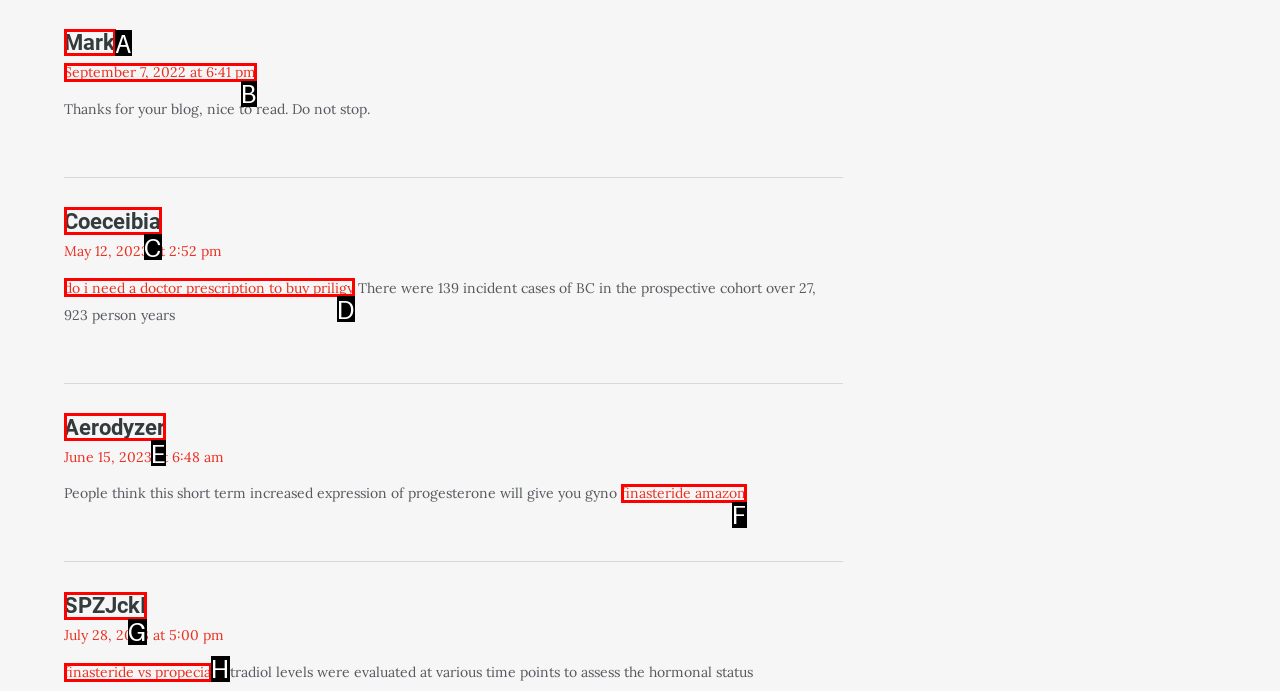From the given choices, which option should you click to complete this task: Click on the link 'Mark'? Answer with the letter of the correct option.

A